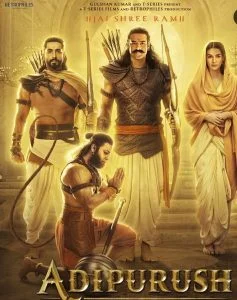Consider the image and give a detailed and elaborate answer to the question: 
Is the background of the image related to ancient architecture?

The central character stands prominently, flanked by others, set against a backdrop that hints at ancient architecture, enhancing the mystical theme of the film.